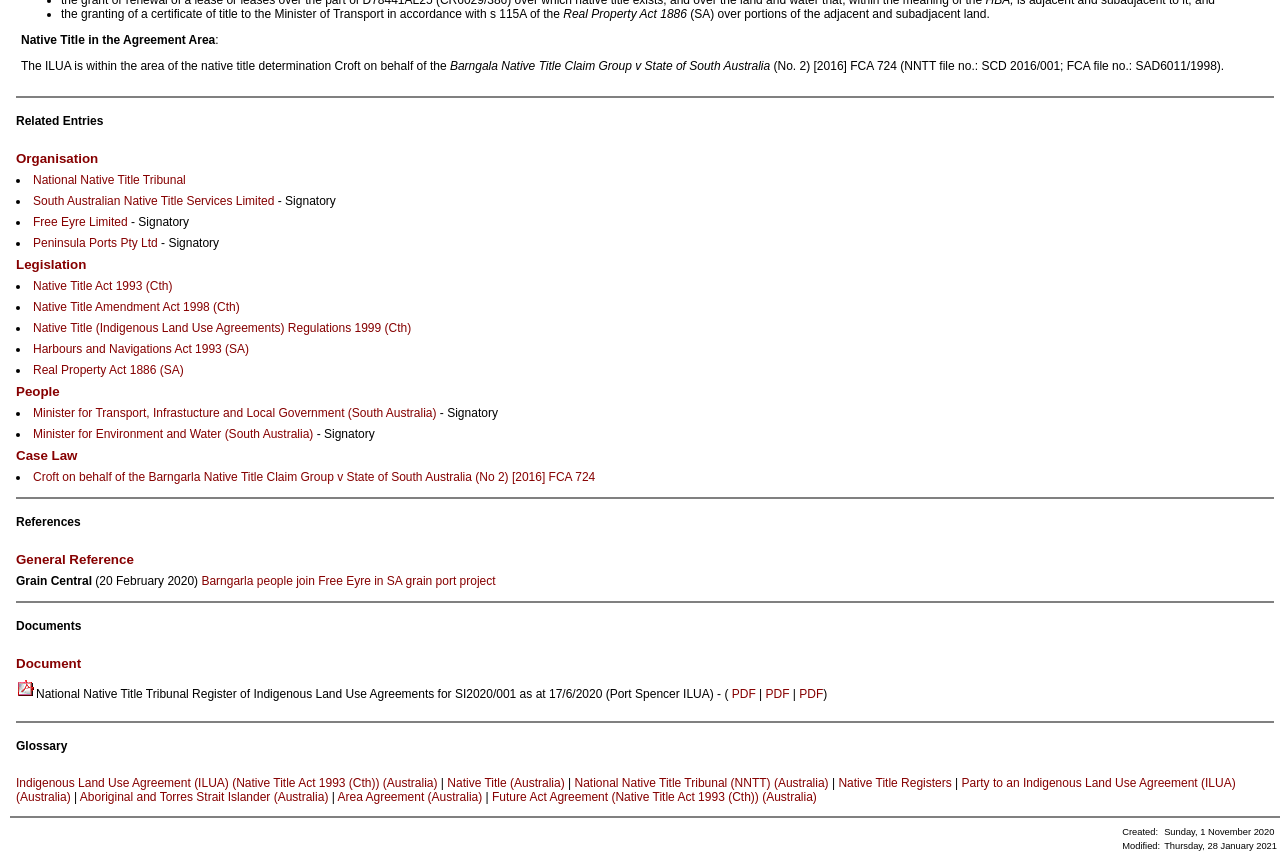What is the legislation related to native title mentioned in the webpage?
Respond with a short answer, either a single word or a phrase, based on the image.

Native Title Act 1993 (Cth)